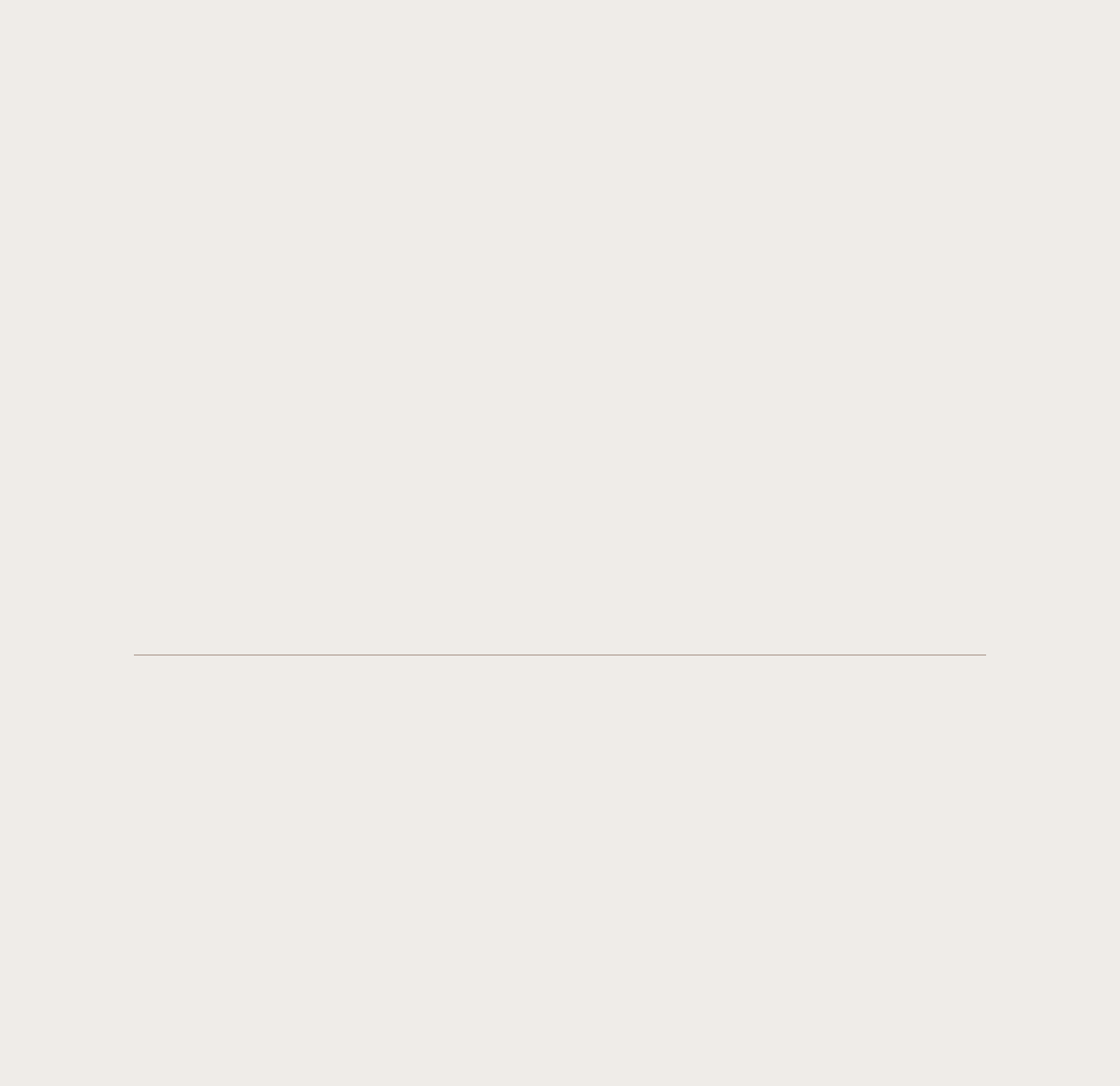What is the name of the project?
Based on the screenshot, provide a one-word or short-phrase response.

Ruby Gardens